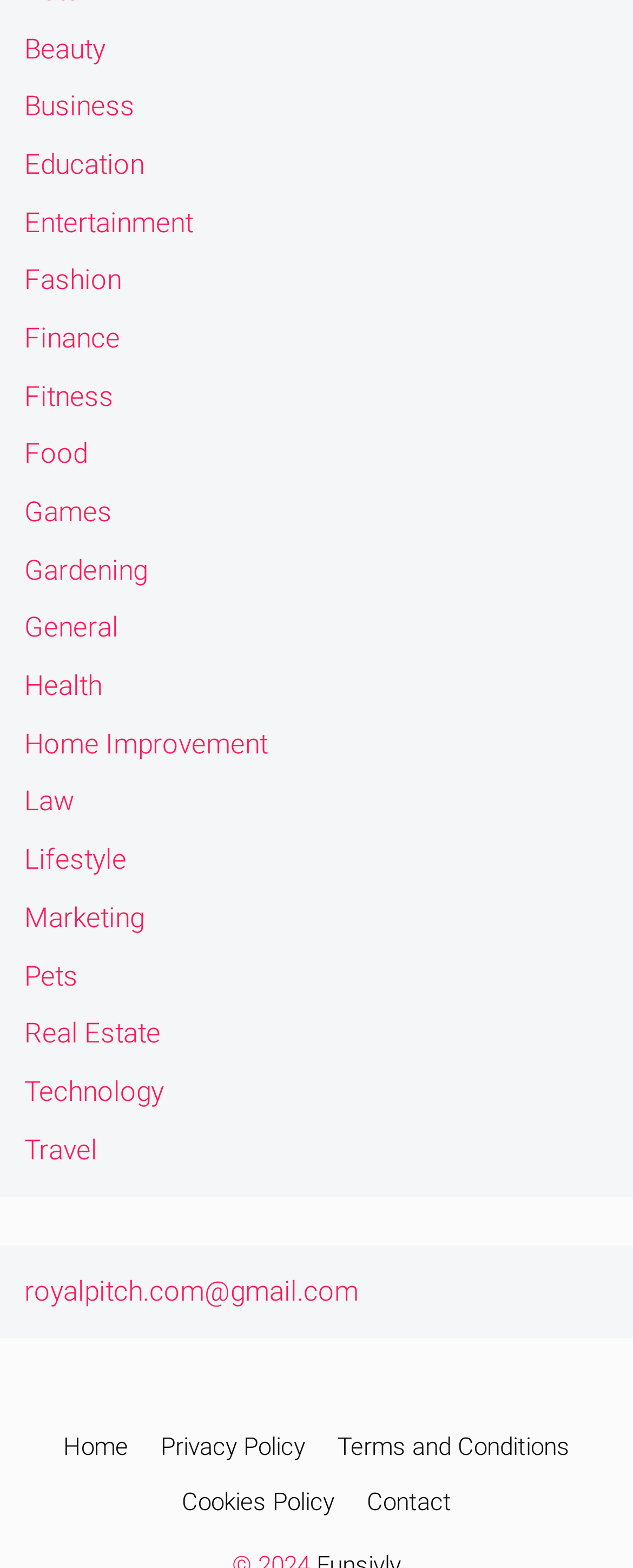Using the description "Cookies Policy", locate and provide the bounding box of the UI element.

[0.287, 0.949, 0.528, 0.967]